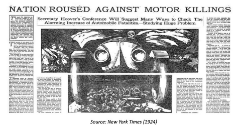Provide an in-depth description of the image you see.

The image depicts a newspaper article titled "NATION ROUSED AGAINST MOTOR KILLINGS," sourced from the New York Times. It features a prominent illustration of a car bearing an ominous skull, symbolizing the dangers associated with automobile fatalities. The surrounding text discusses a conference focused on addressing the alarming rise in motor vehicle incidents and proposes strategies to combat this pressing public health issue. The layout suggests a serious tone, engaging the reader in a critical conversation about road safety and legislative responses to curb the increasing fatalities.